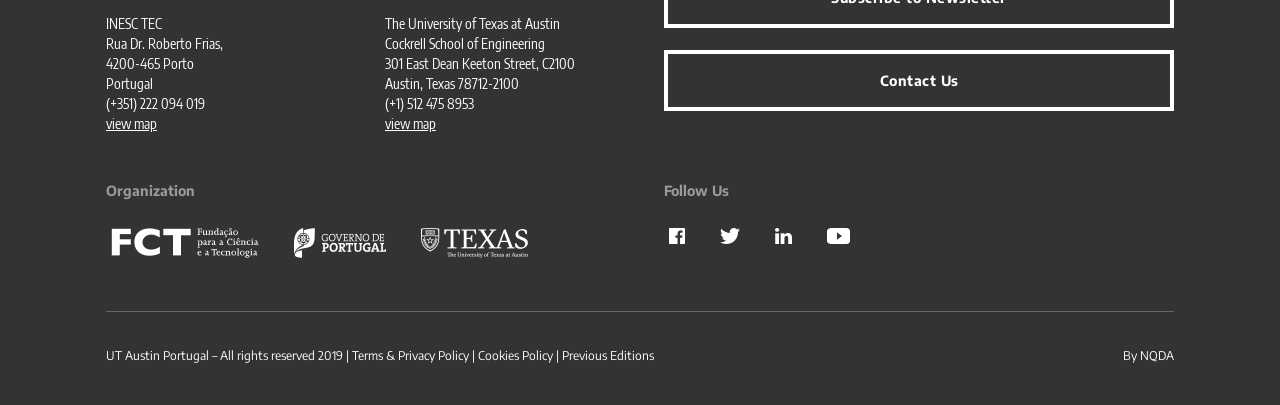What is the phone number of The University of Texas at Austin?
From the image, provide a succinct answer in one word or a short phrase.

(+1) 512 475 8953